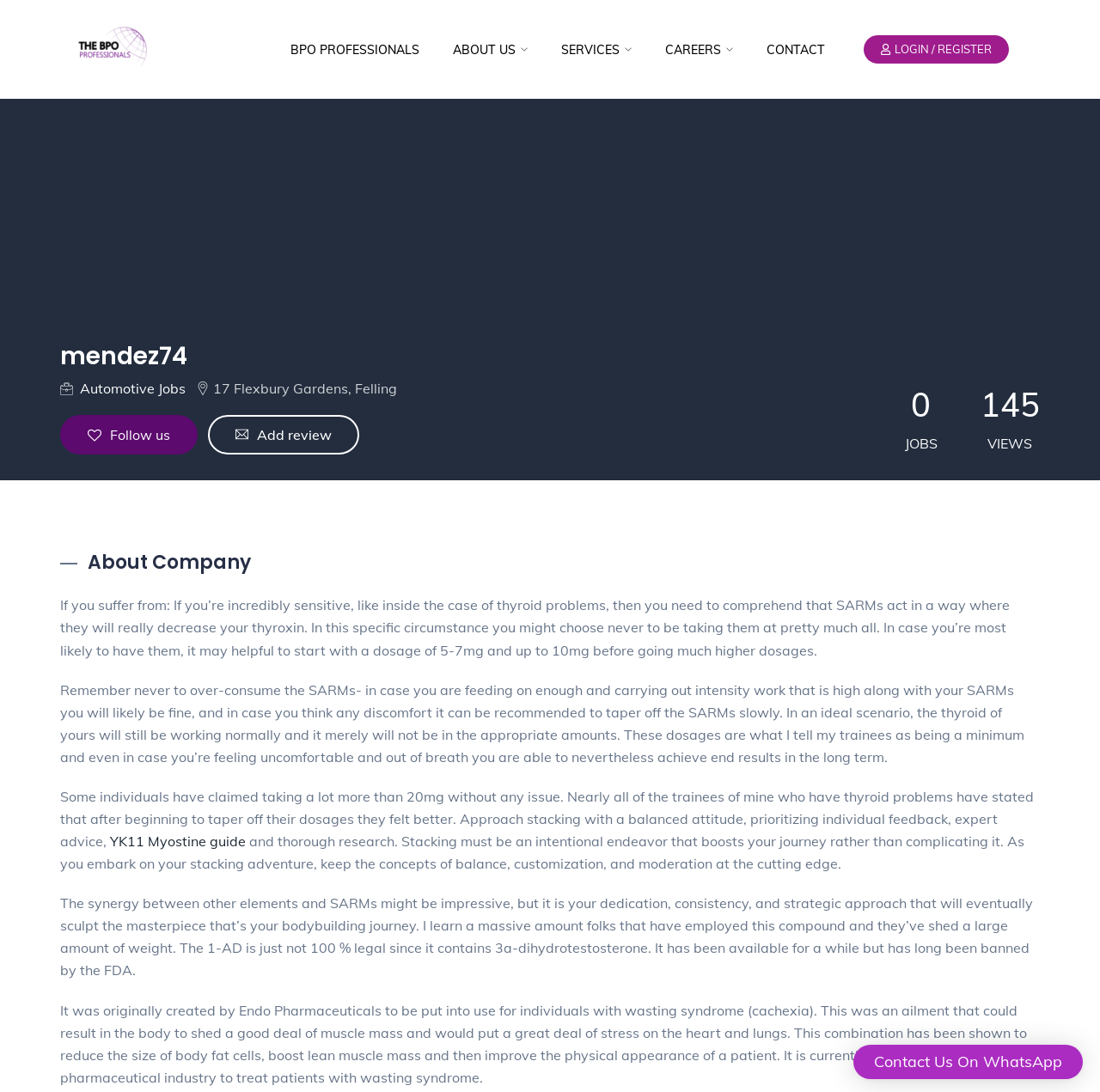Determine the bounding box coordinates for the element that should be clicked to follow this instruction: "Read more about 'YK11 Myostine guide'". The coordinates should be given as four float numbers between 0 and 1, in the format [left, top, right, bottom].

[0.1, 0.762, 0.223, 0.778]